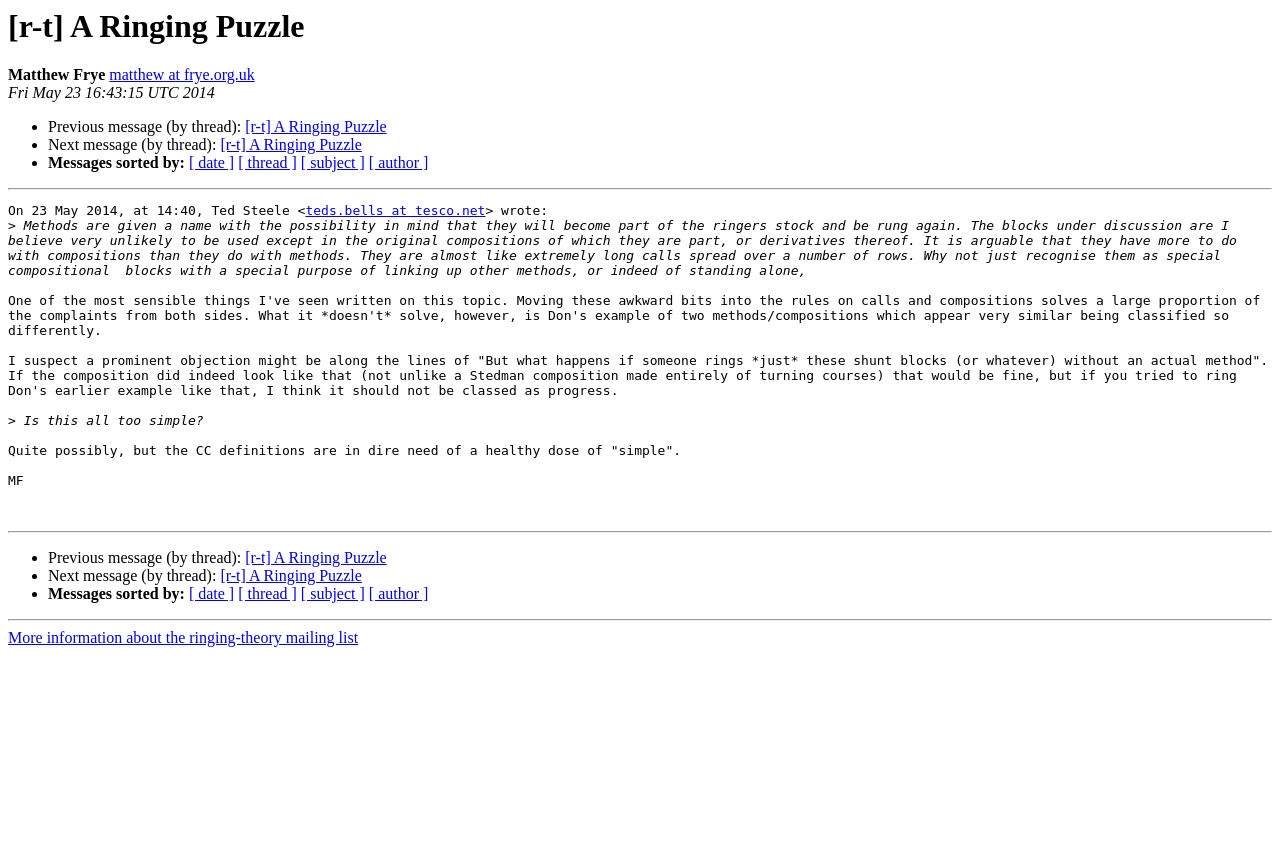Provide the bounding box coordinates for the area that should be clicked to complete the instruction: "Click on HOME".

None